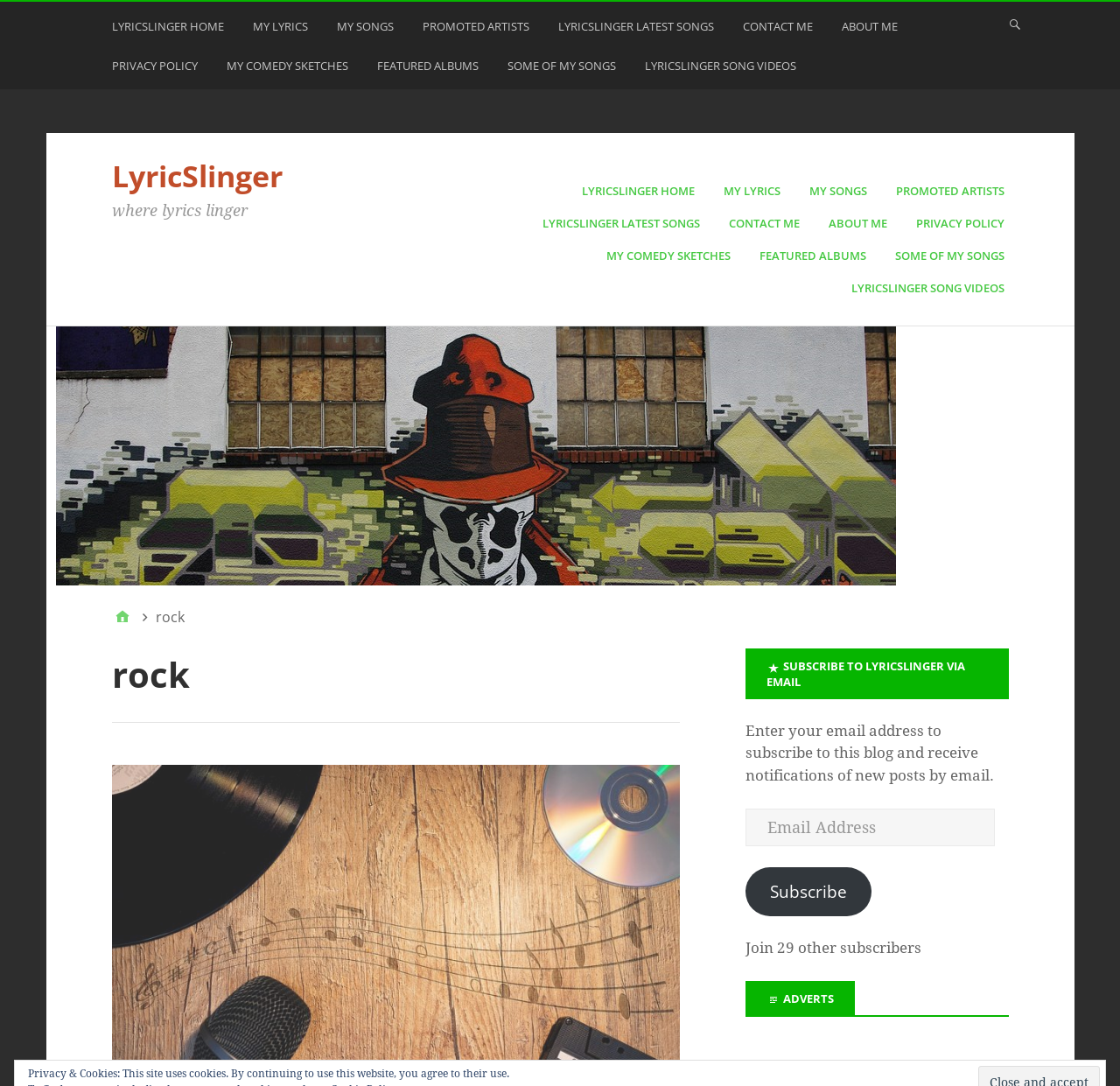Please give a concise answer to this question using a single word or phrase: 
How can users subscribe to the website?

Via email